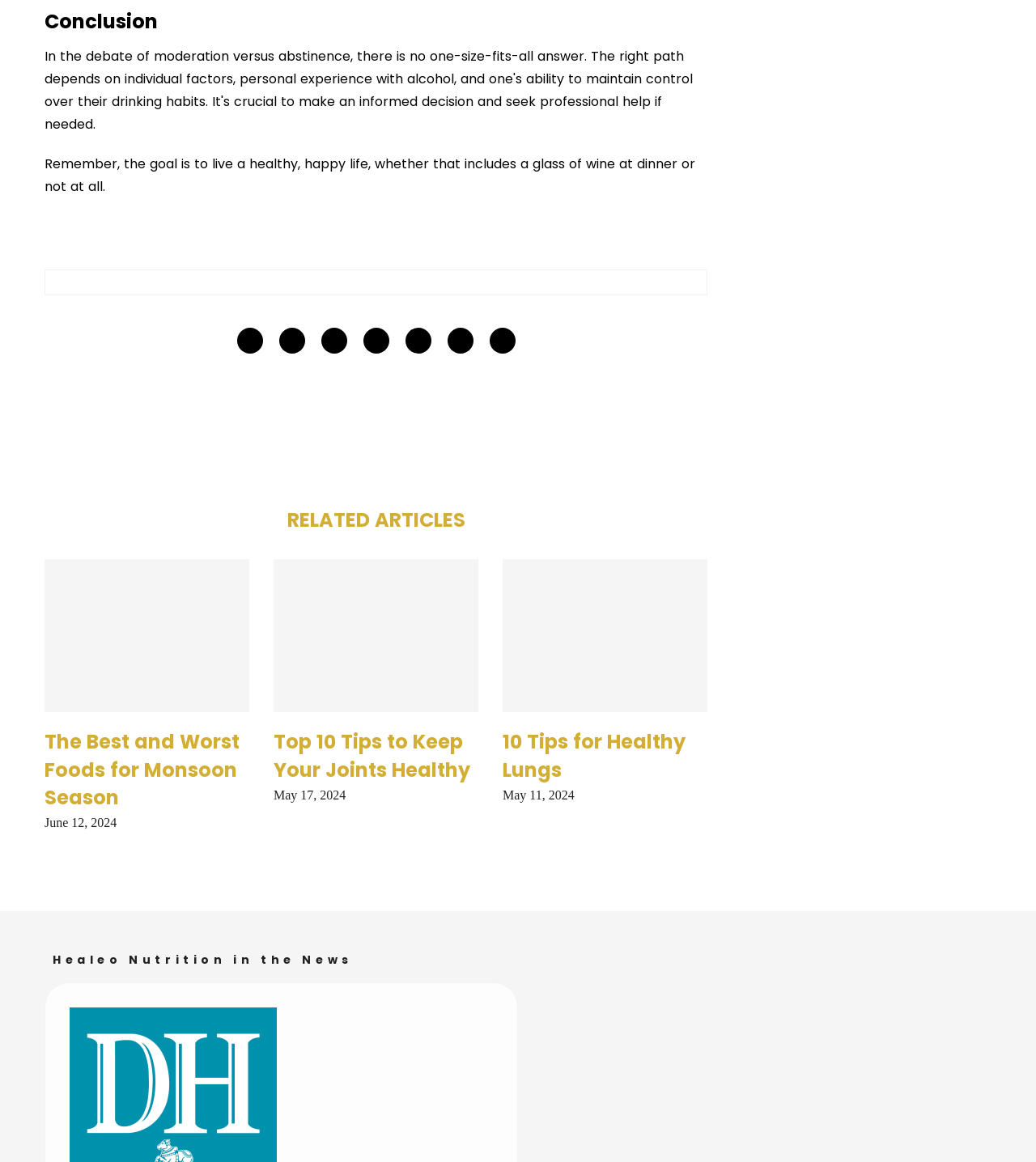Find the bounding box coordinates of the area that needs to be clicked in order to achieve the following instruction: "view the article 'Top 10 Tips to Keep Your Joints Healthy'". The coordinates should be specified as four float numbers between 0 and 1, i.e., [left, top, right, bottom].

[0.264, 0.627, 0.454, 0.674]